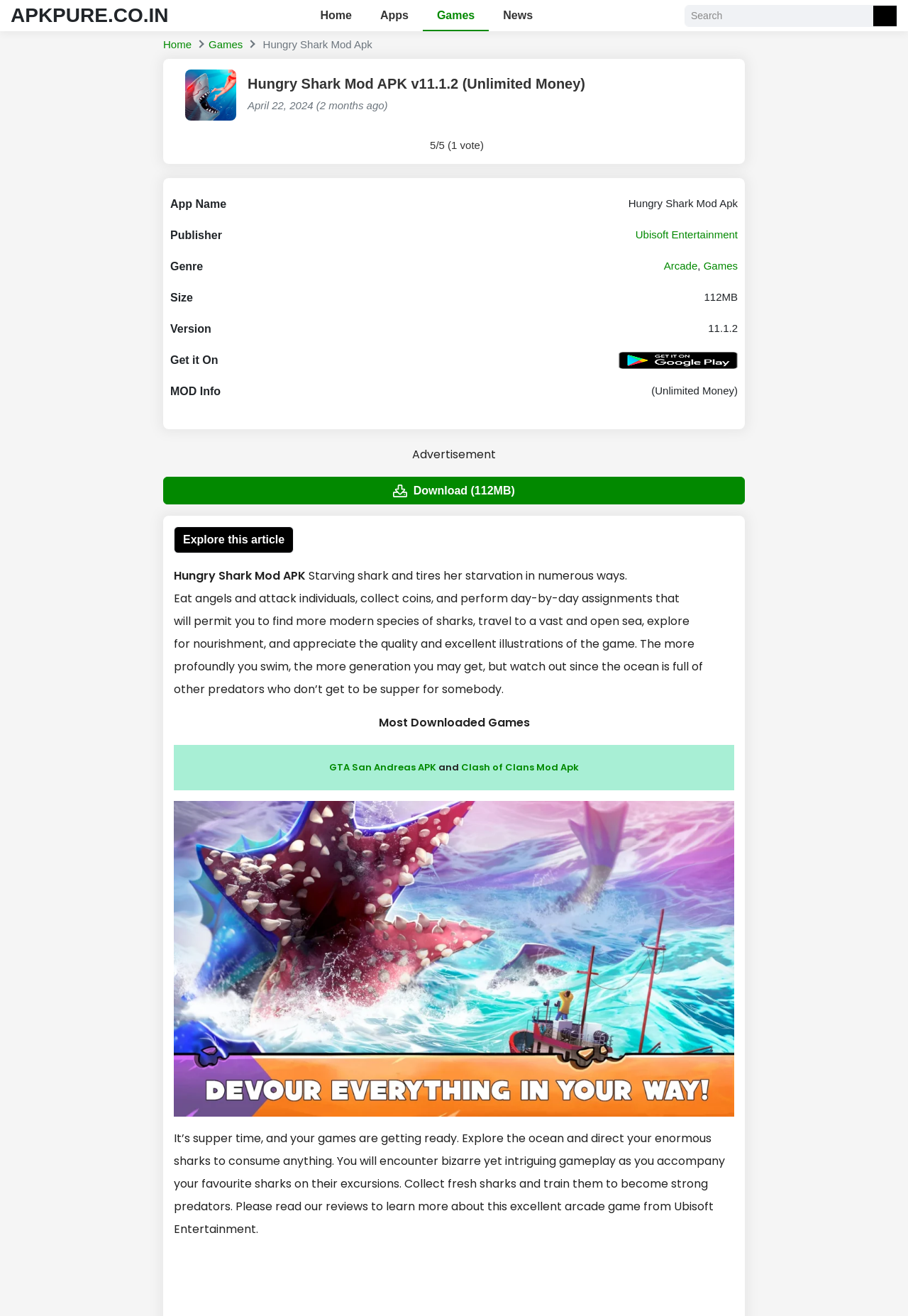What is the name of the APK?
Provide a well-explained and detailed answer to the question.

The name of the APK can be found in the heading 'Hungry Shark Mod APK v11.1.2 (Unlimited Money)' and also in the table row 'App Name' which has the value 'Hungry Shark Mod Apk'.